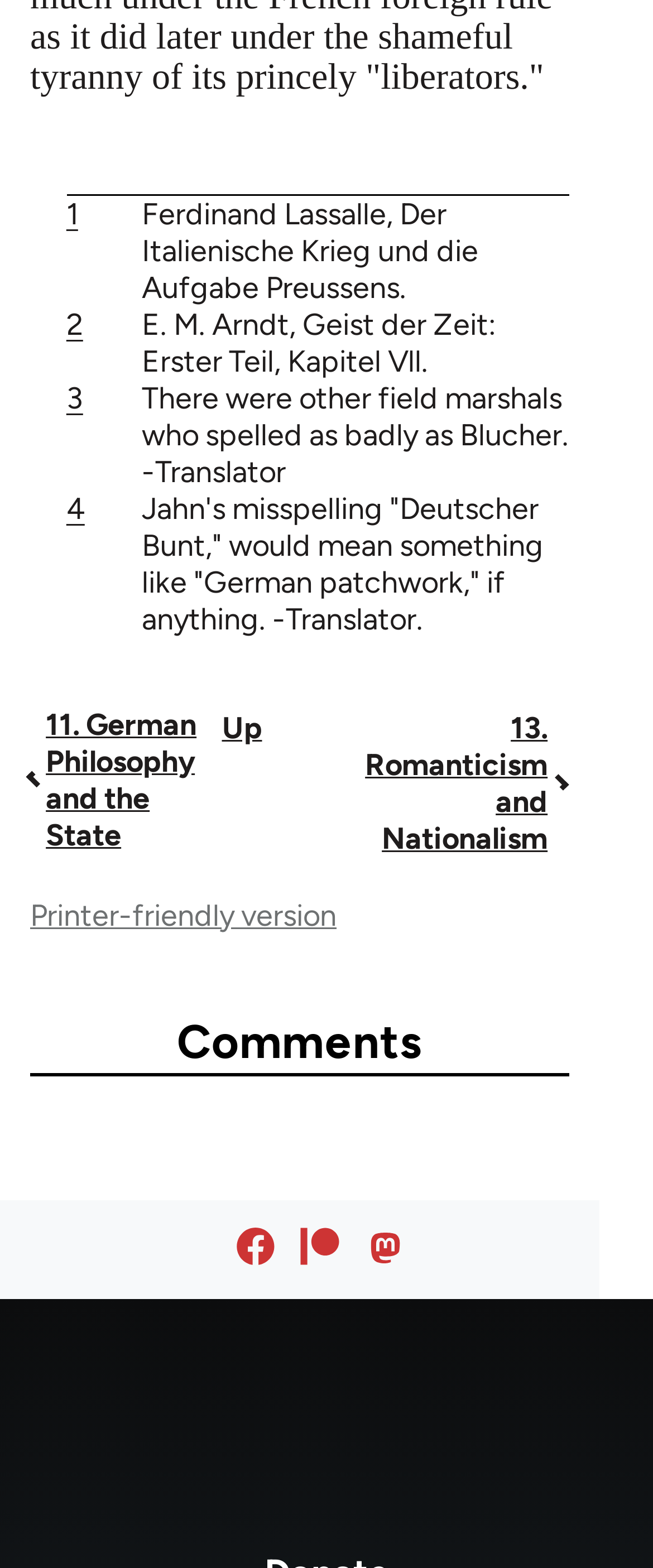Find the bounding box coordinates for the HTML element specified by: "13. Romanticism and Nationalism".

[0.55, 0.452, 0.864, 0.546]